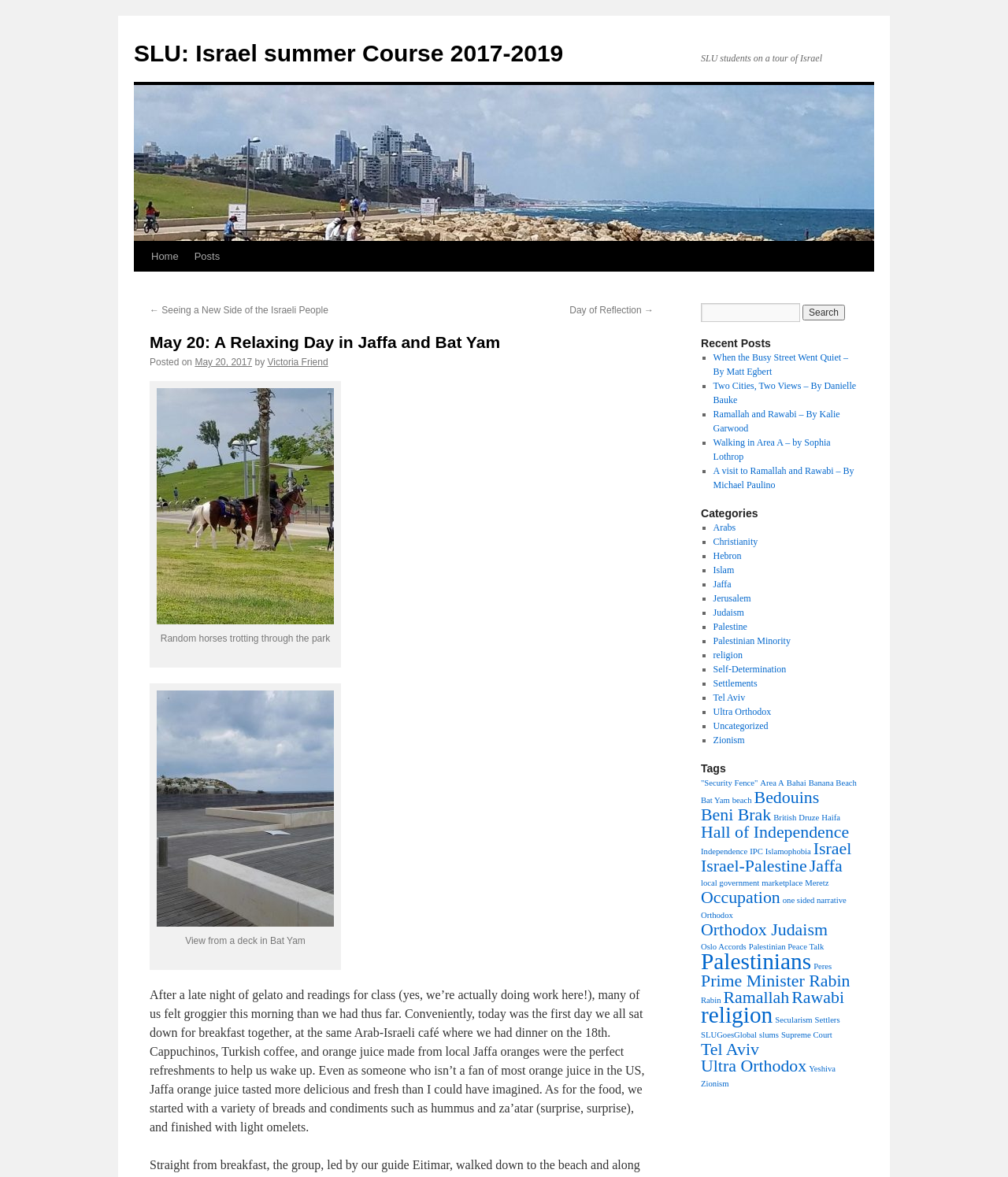Provide the bounding box coordinates of the section that needs to be clicked to accomplish the following instruction: "Click the 'Categories' heading."

[0.695, 0.43, 0.852, 0.442]